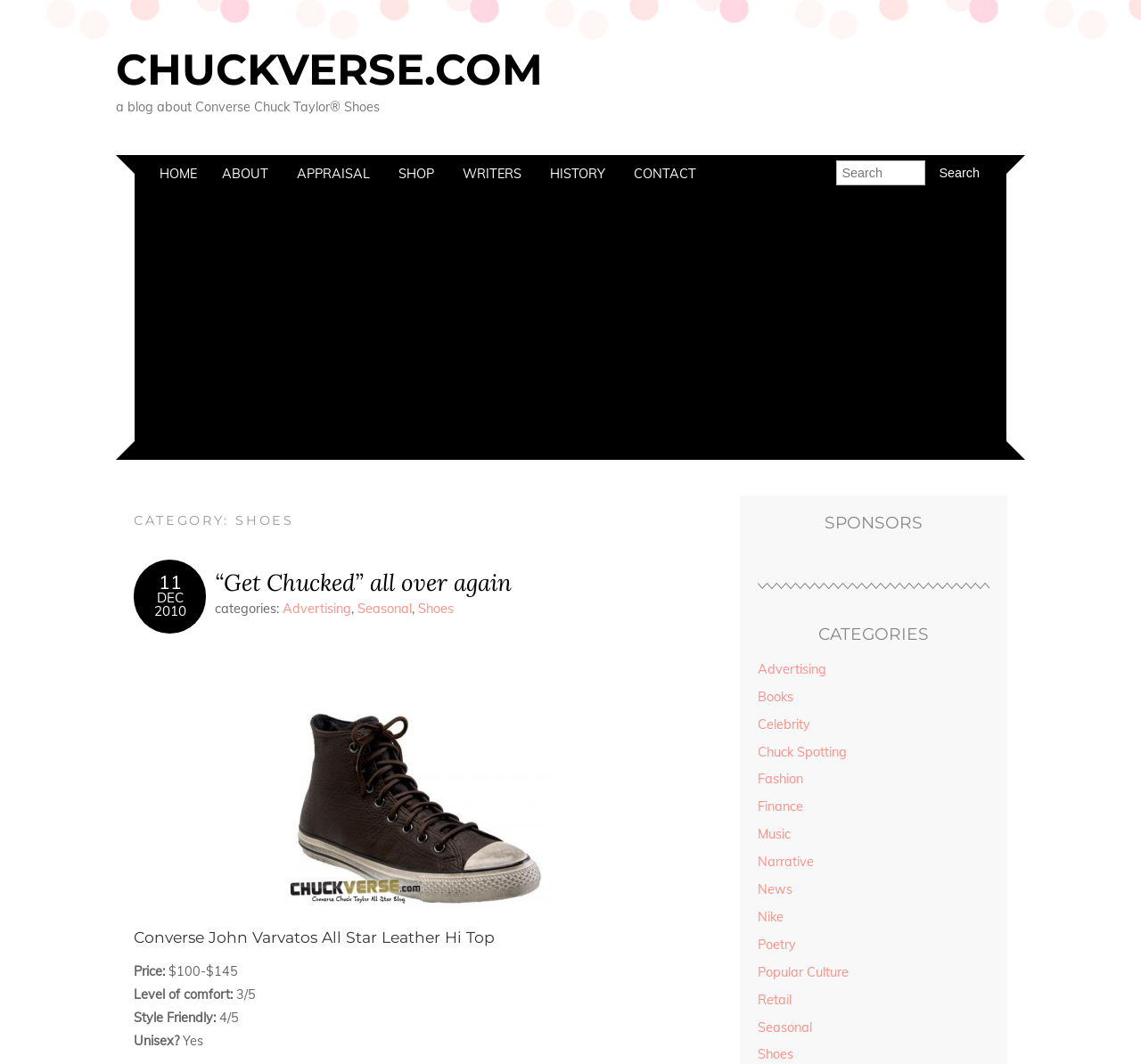Using the format (top-left x, top-left y, bottom-right x, bottom-right y), and given the element description, identify the bounding box coordinates within the screenshot: 29

None